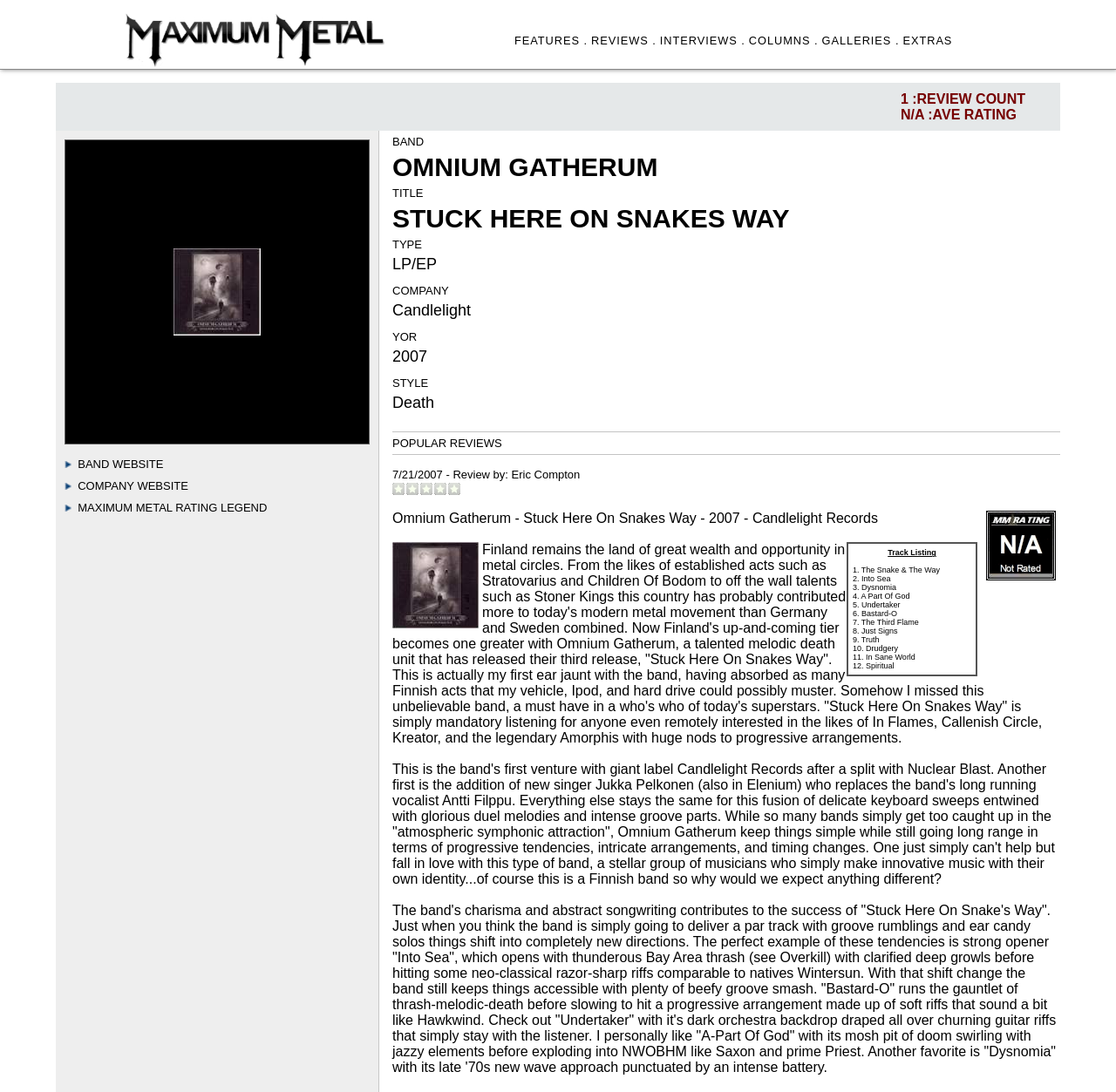How many tracks are on the album being reviewed?
Look at the image and respond to the question as thoroughly as possible.

The webpage contains a track listing for the album 'Stuck Here On Snakes Way' by Omnium Gatherum, which shows that the album has 12 tracks, with specific titles and descriptions.